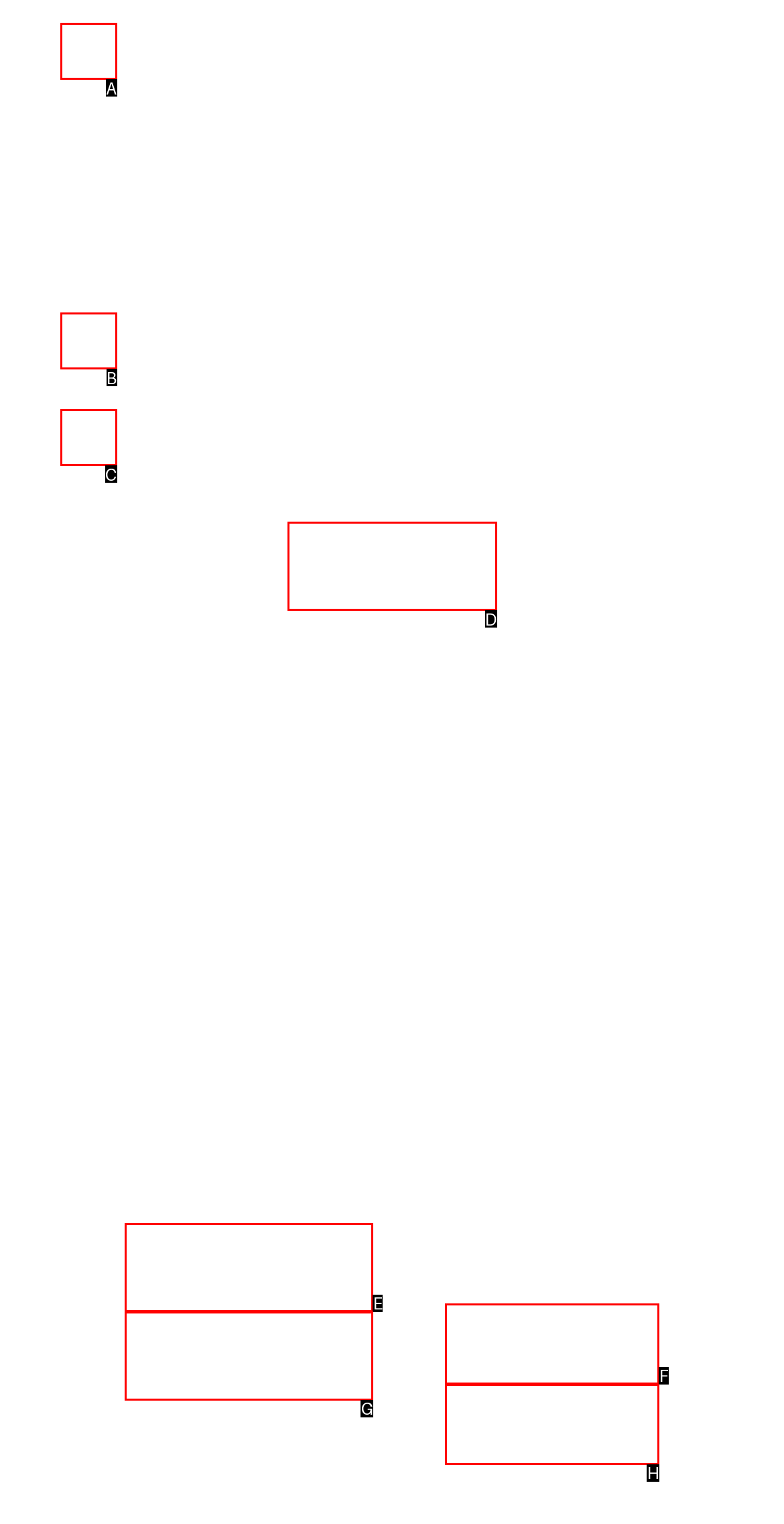Find the option that best fits the description: Pay Your Bill. Answer with the letter of the option.

F